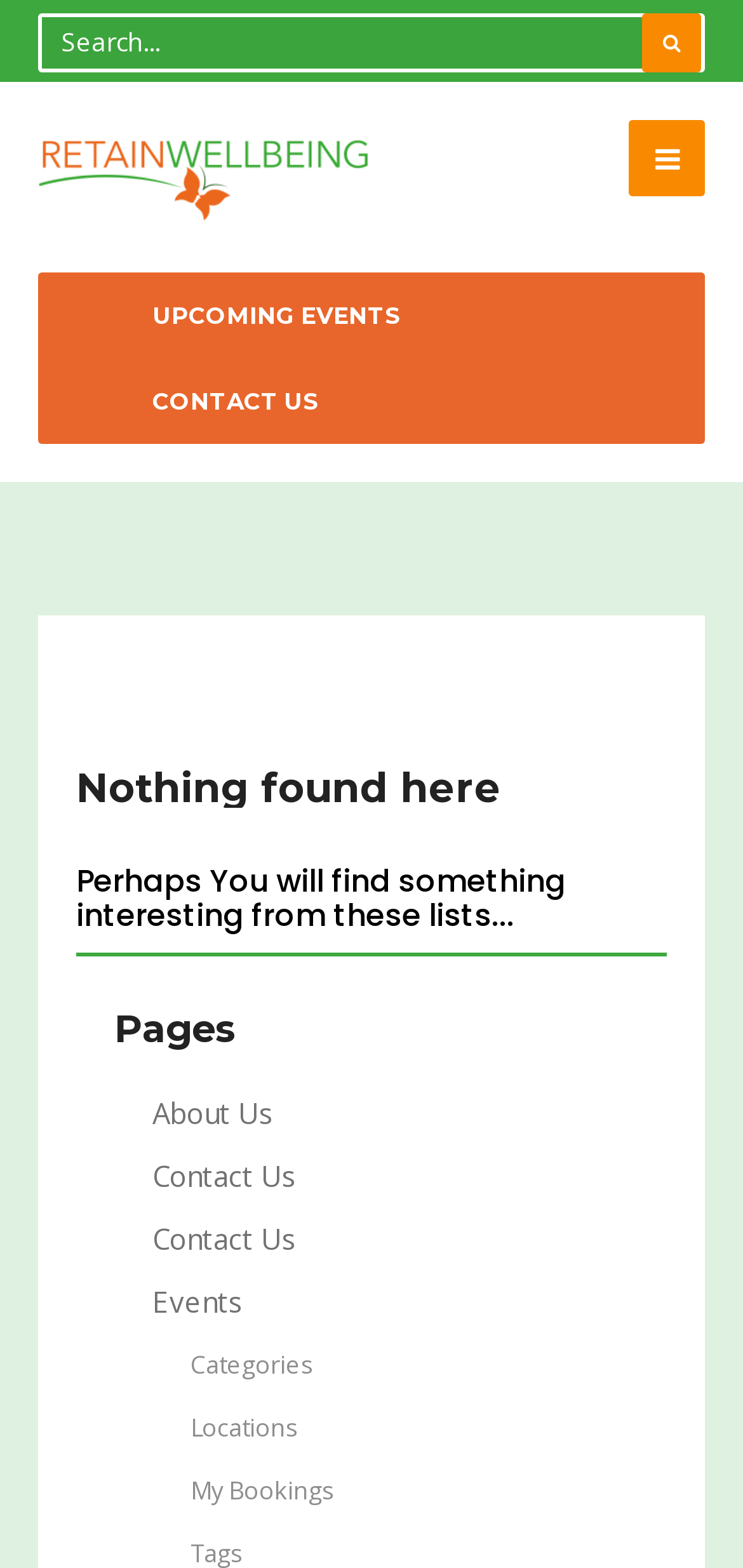Detail the webpage's structure and highlights in your description.

The webpage is a "Page not found" error page from Retain Wellbeing. At the top, there is a search bar with a placeholder text "Search..." and a magnifying glass icon button to the right. Below the search bar, there is a link to the Retain Wellbeing homepage, accompanied by a logo image.

On the top right corner, there is a bell icon link. Below the search bar and the Retain Wellbeing link, there are three main navigation links: "UPCOMING EVENTS", "CONTACT US", and a heading that reads "Nothing found here". 

The main content of the page is divided into two sections. The first section has a heading that says "Perhaps You will find something interesting from these lists...". Below this heading, there are three columns of links. The first column has links to "Pages", "About Us", "Contact Us", and "Events". The second column has links to "Categories" and "Locations". The third column has a link to "My Bookings".